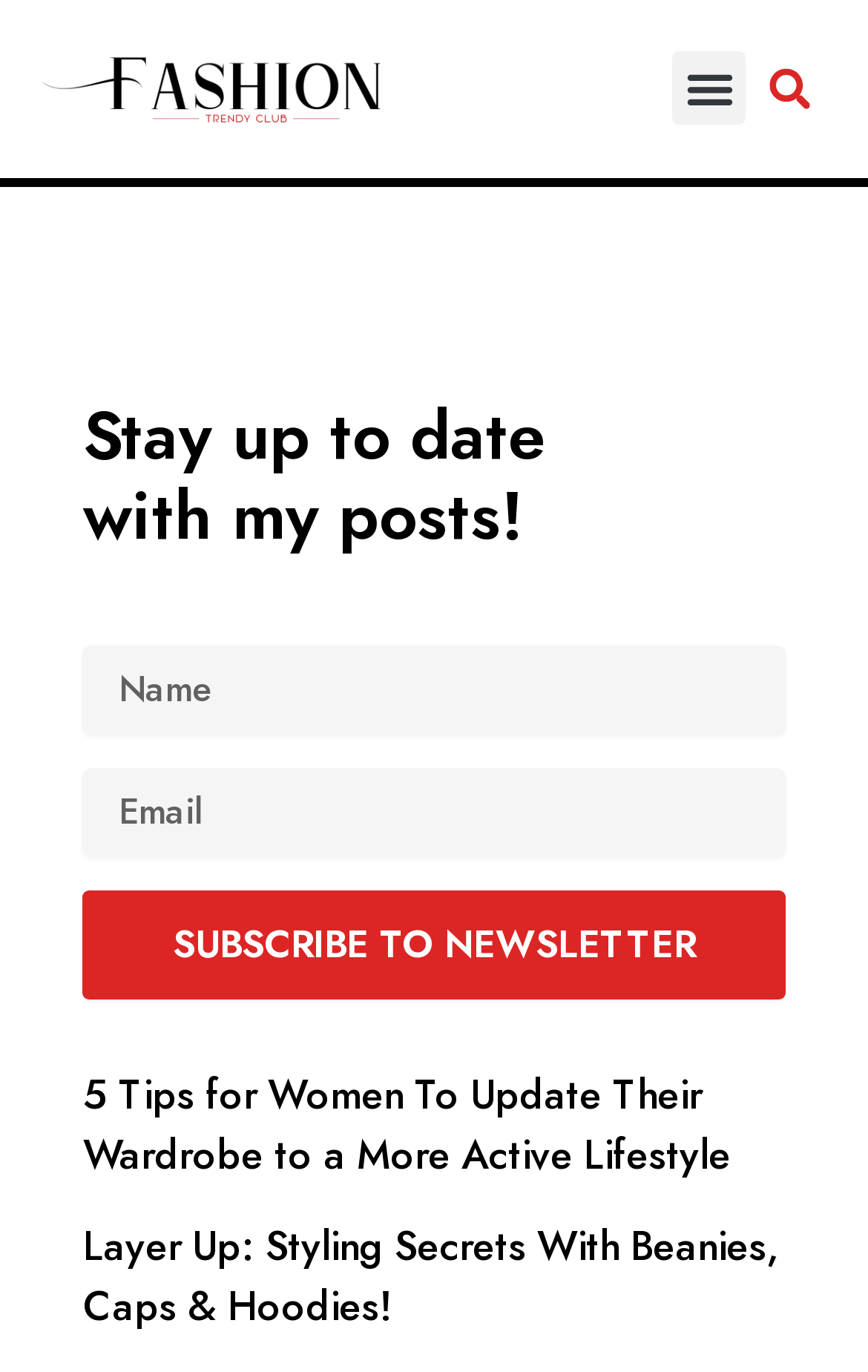Identify the bounding box coordinates of the area you need to click to perform the following instruction: "Read the article about styling with beanies".

[0.096, 0.887, 0.904, 0.974]